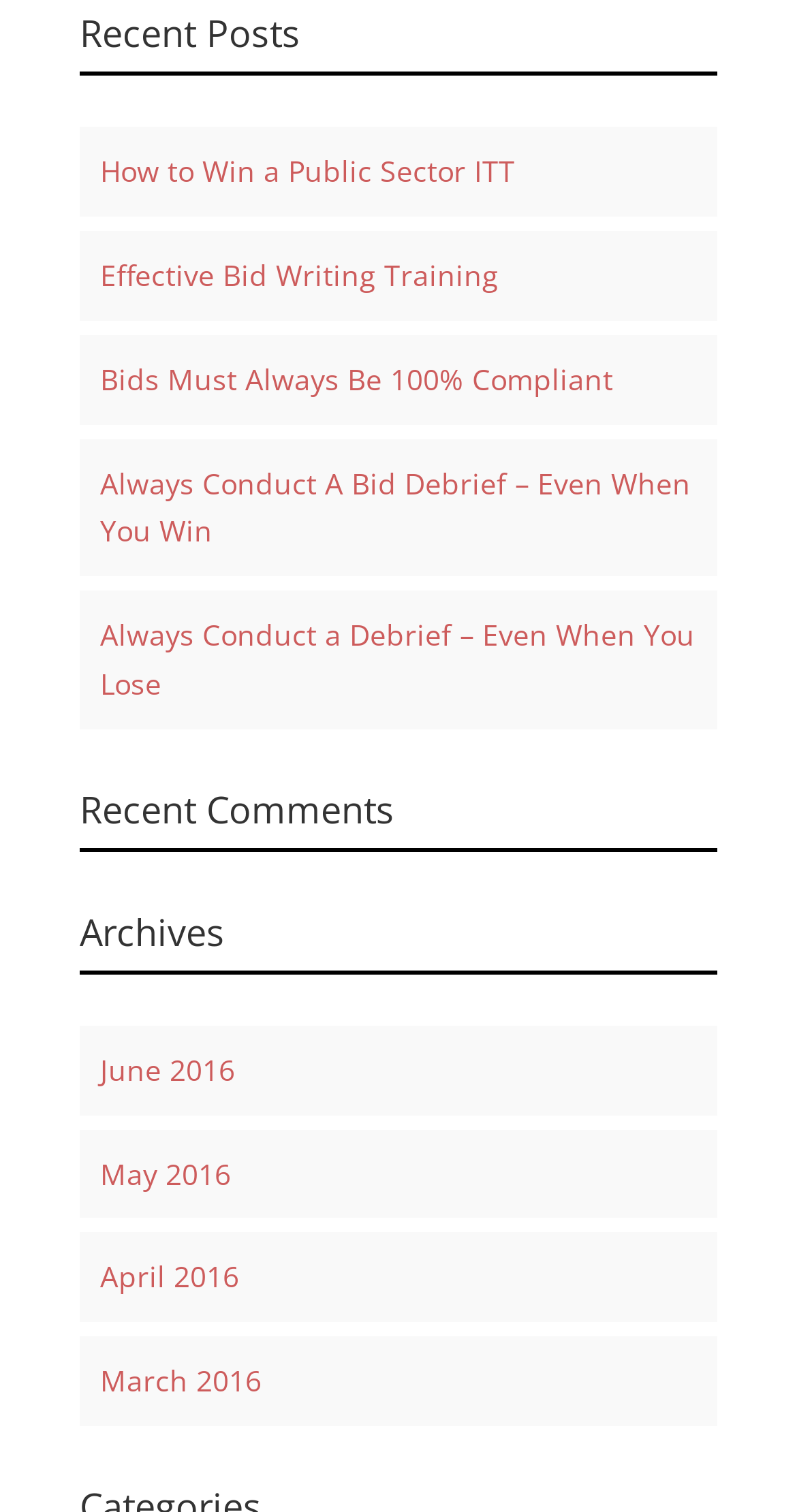Indicate the bounding box coordinates of the clickable region to achieve the following instruction: "explore archives."

[0.1, 0.604, 0.9, 0.644]